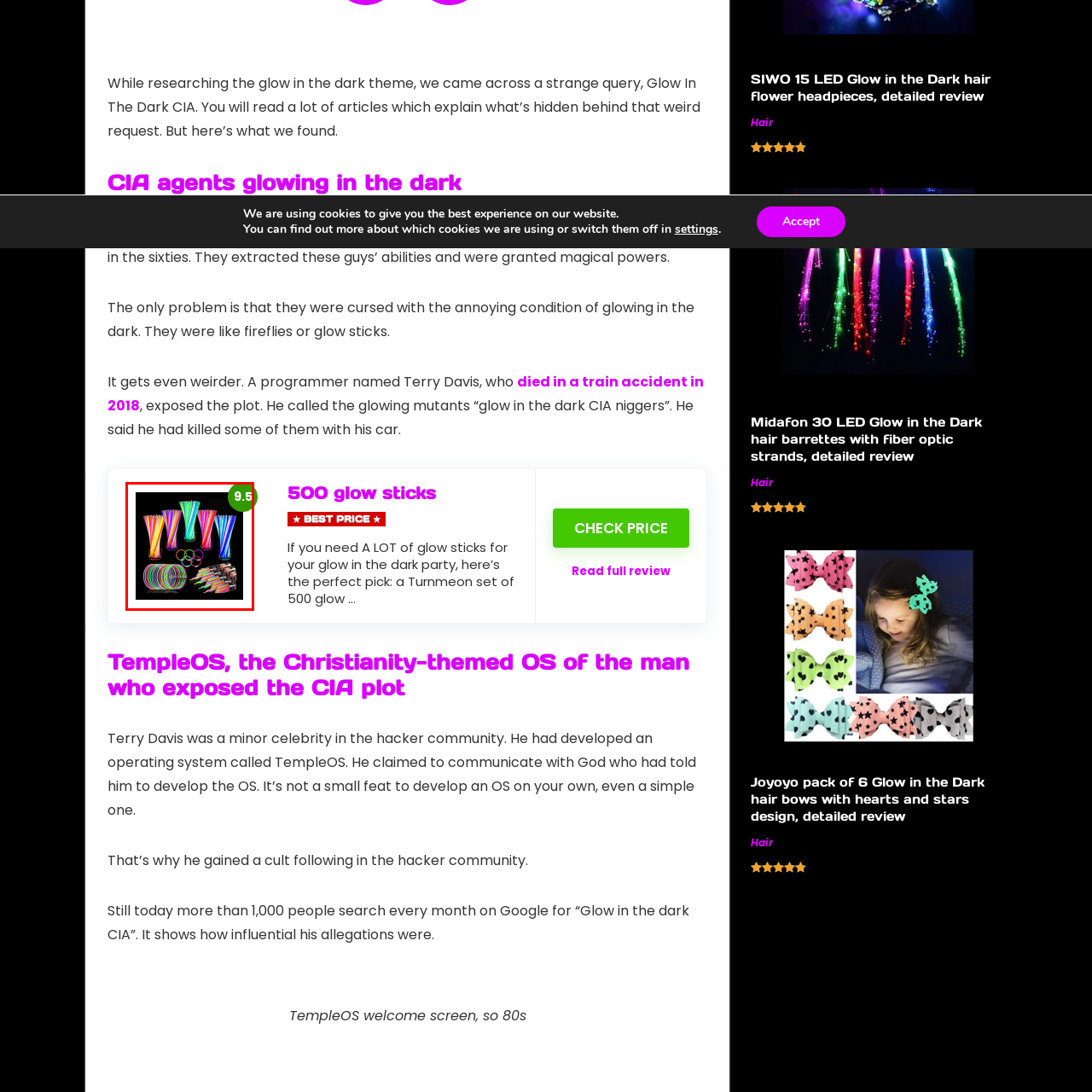What is the purpose of the glow sticks?
Inspect the image enclosed by the red bounding box and elaborate on your answer with as much detail as possible based on the visual cues.

The caption states that the glow sticks are 'ideal for parties, festivals, or outdoor gatherings', implying that their purpose is to add a fun and festive atmosphere to these types of events.